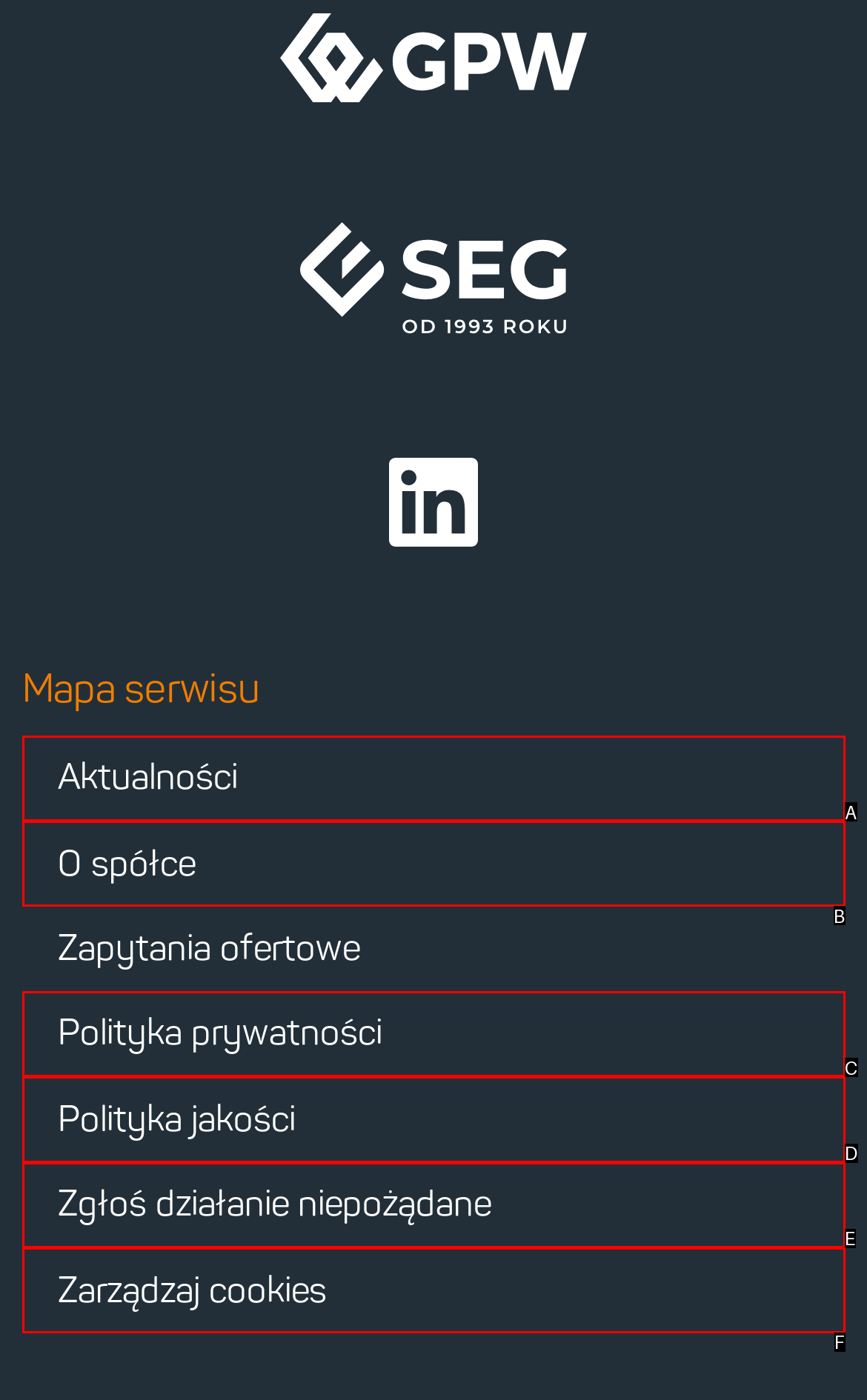Identify the matching UI element based on the description: Aktualności
Reply with the letter from the available choices.

A